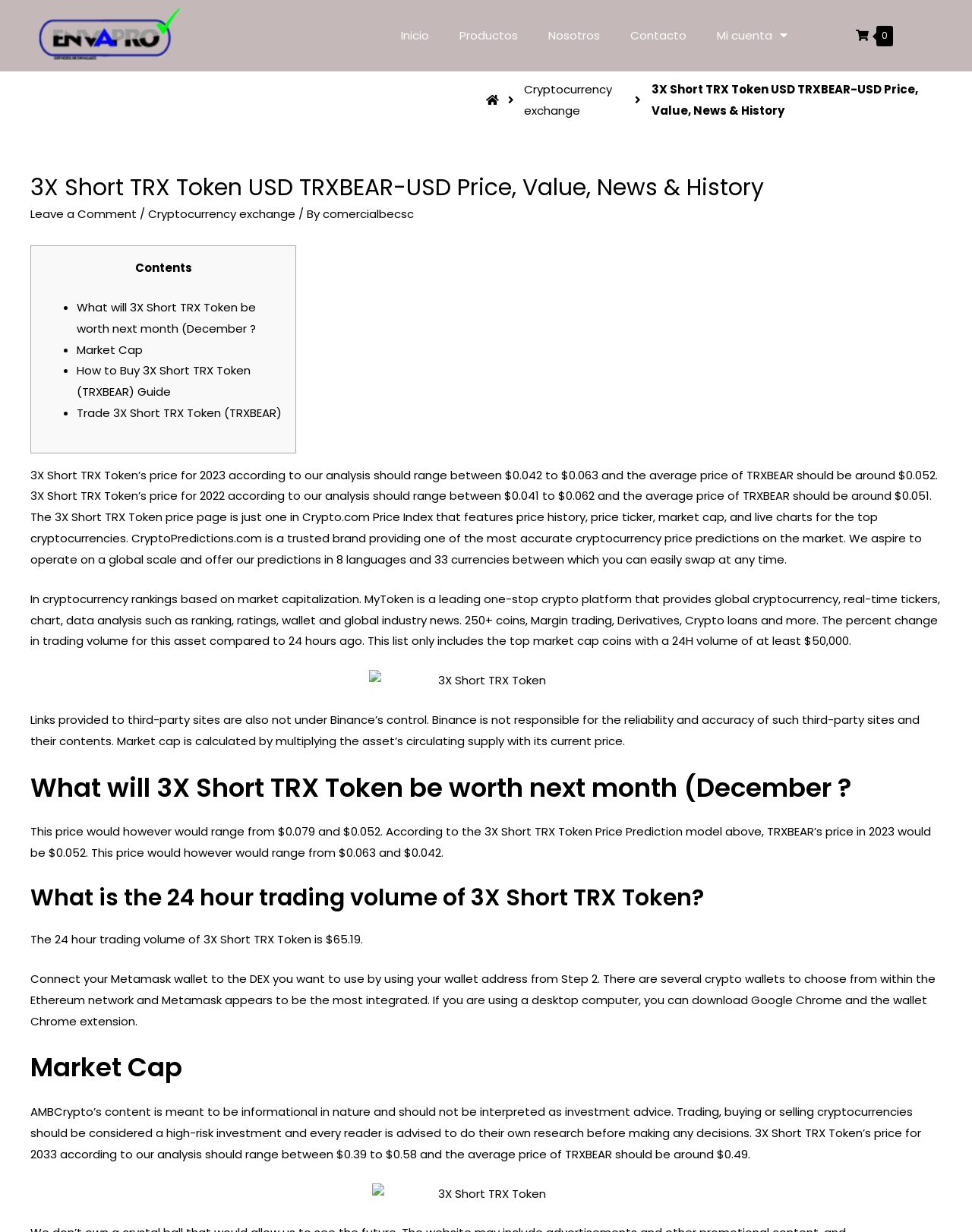Answer the question using only one word or a concise phrase: What is the 24 hour trading volume of 3X Short TRX Token?

$65.19